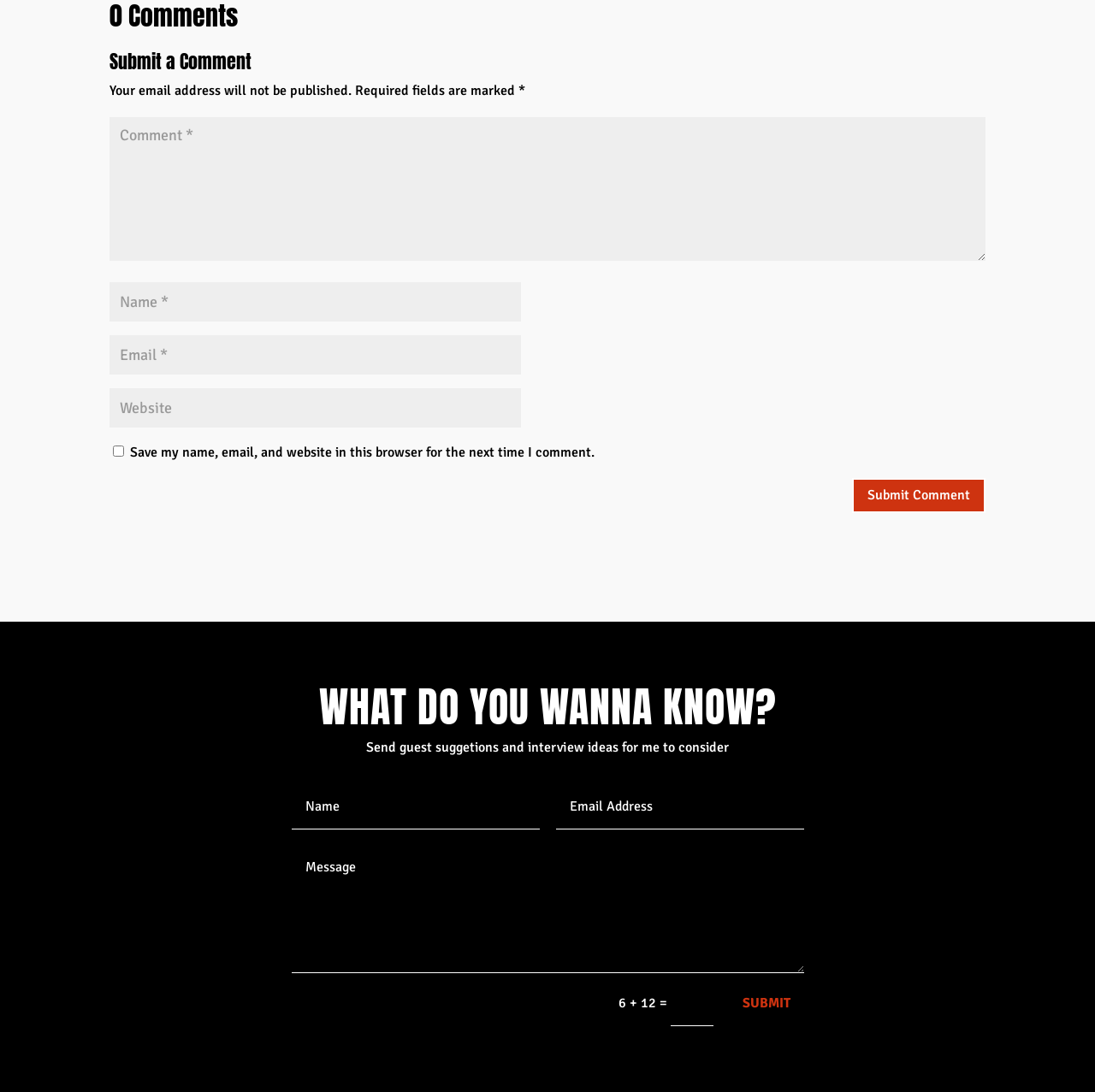Using the element description: "info page on study sessions", determine the bounding box coordinates. The coordinates should be in the format [left, top, right, bottom], with values between 0 and 1.

None